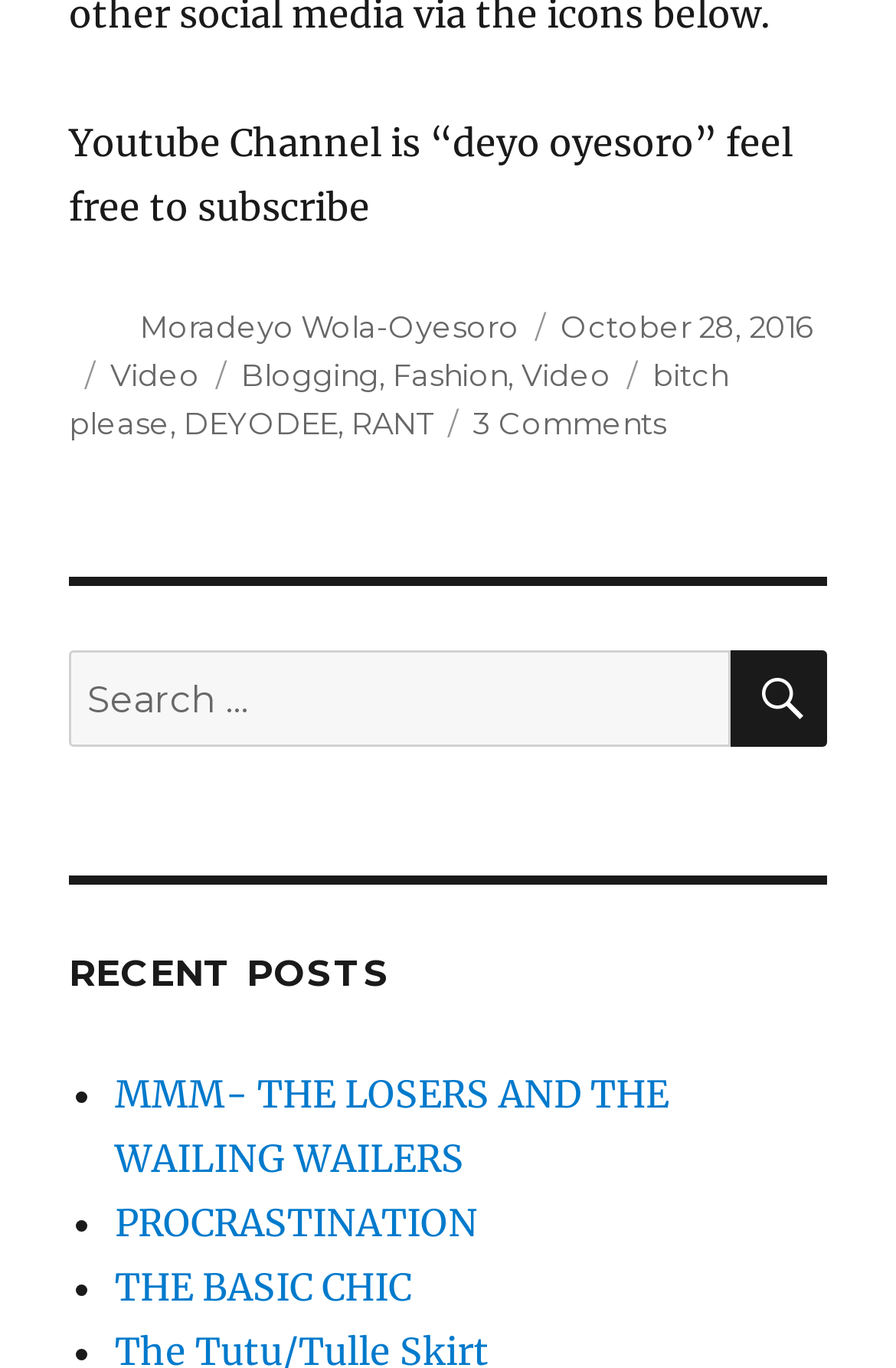Using the information in the image, give a detailed answer to the following question: What is the title of the post?

The title of the post can be found in the link '3 Comments on PILLOW TALK- BITCH PLEASE' in the footer section.